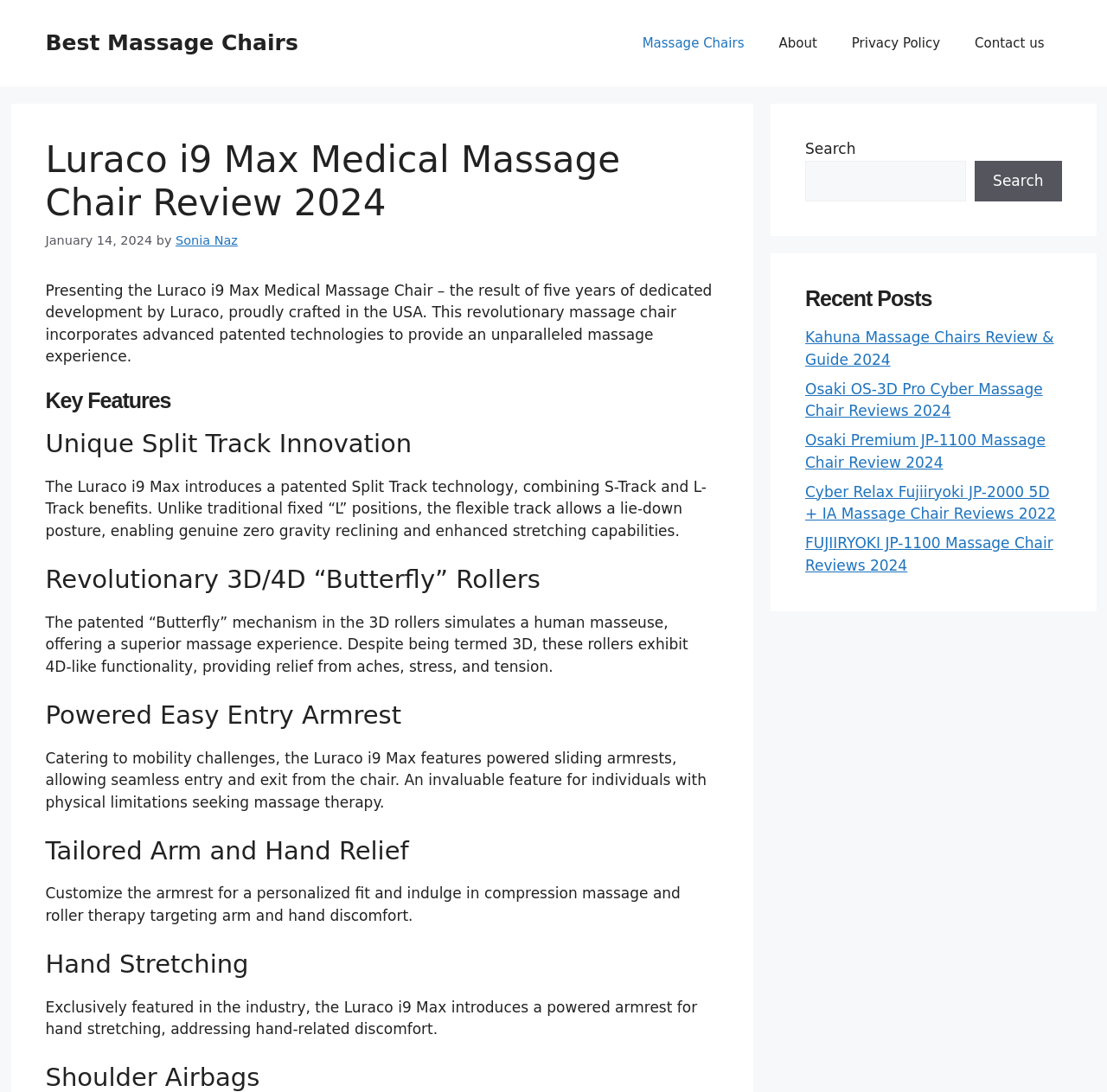Pinpoint the bounding box coordinates of the element that must be clicked to accomplish the following instruction: "Read the review of Luraco i9 Max Medical Massage Chair". The coordinates should be in the format of four float numbers between 0 and 1, i.e., [left, top, right, bottom].

[0.041, 0.127, 0.649, 0.206]